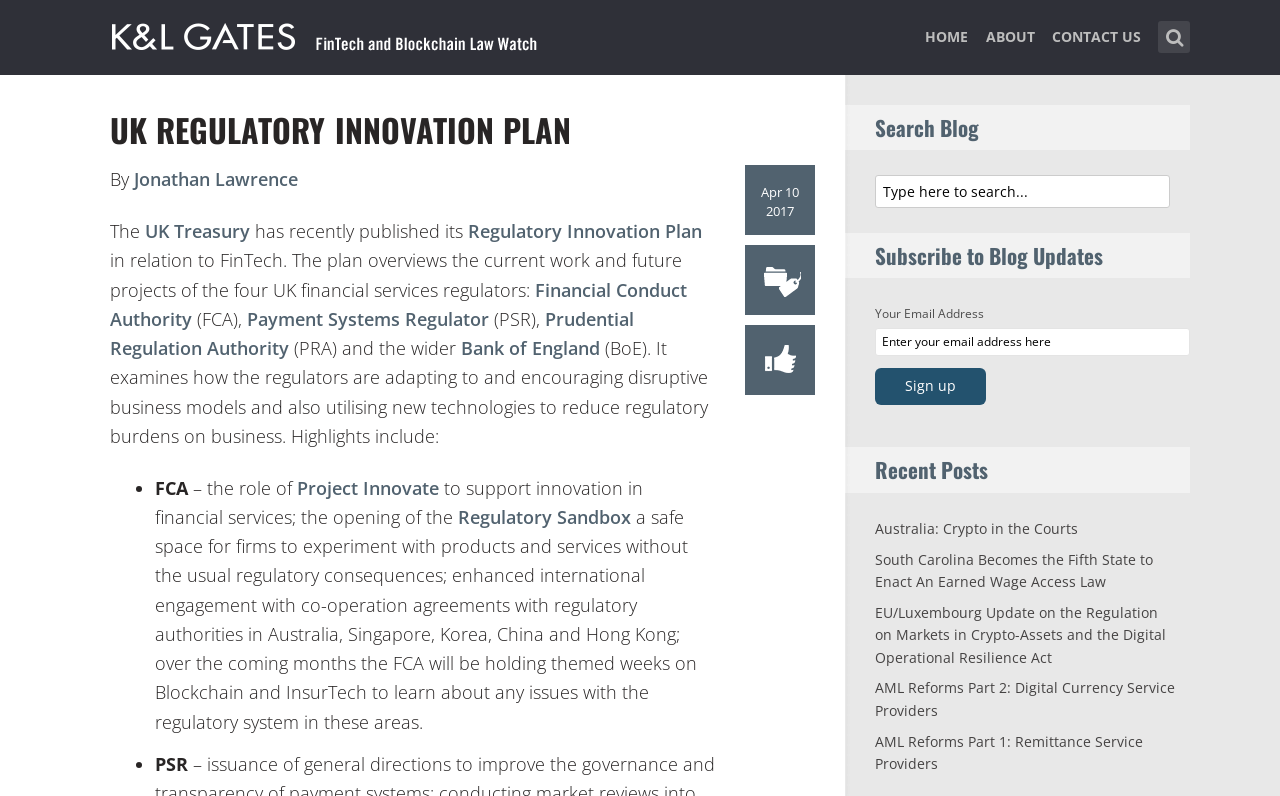Give a concise answer of one word or phrase to the question: 
How many UK financial services regulators are mentioned in the article?

Four